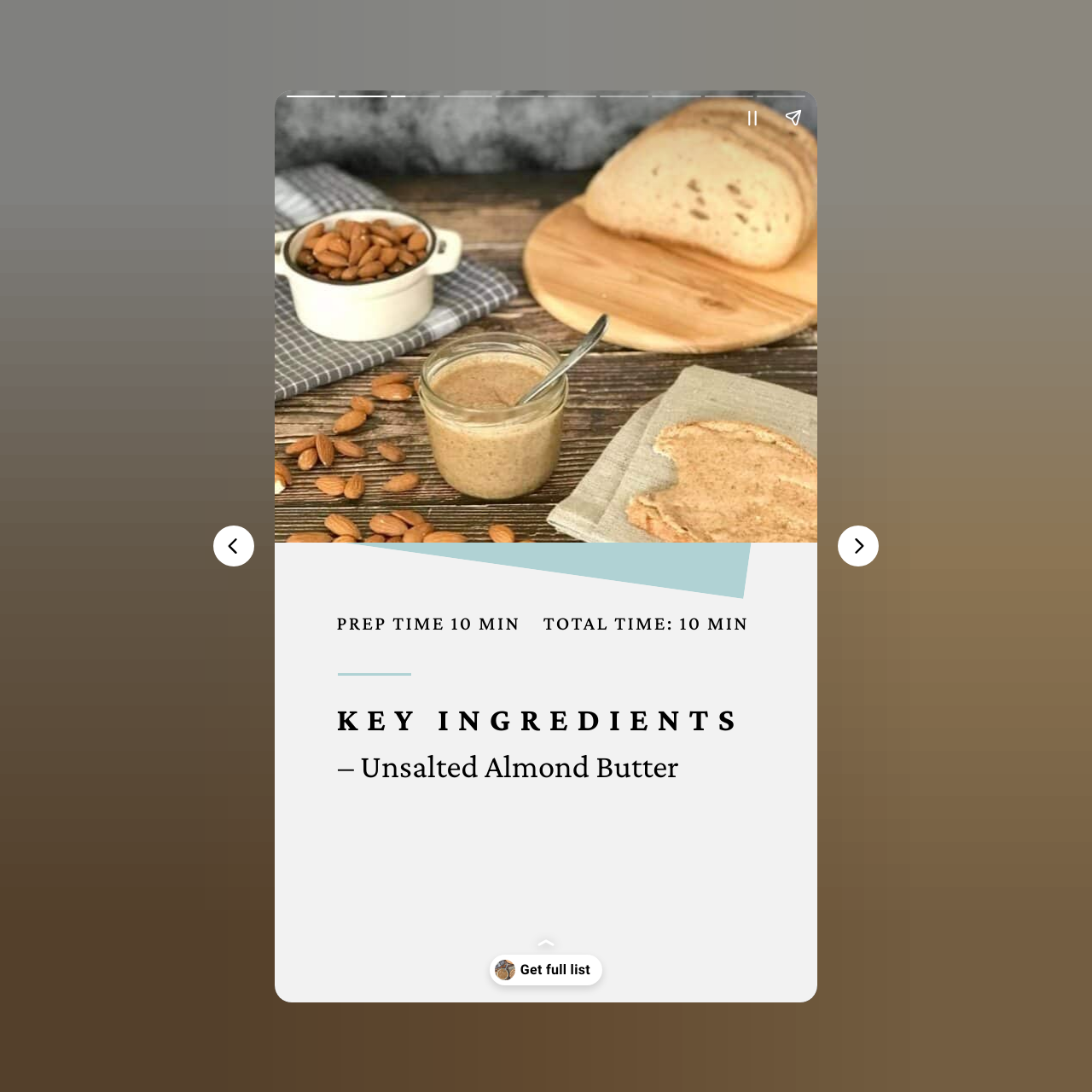Is there an image on the page?
Look at the screenshot and respond with a single word or phrase.

Yes